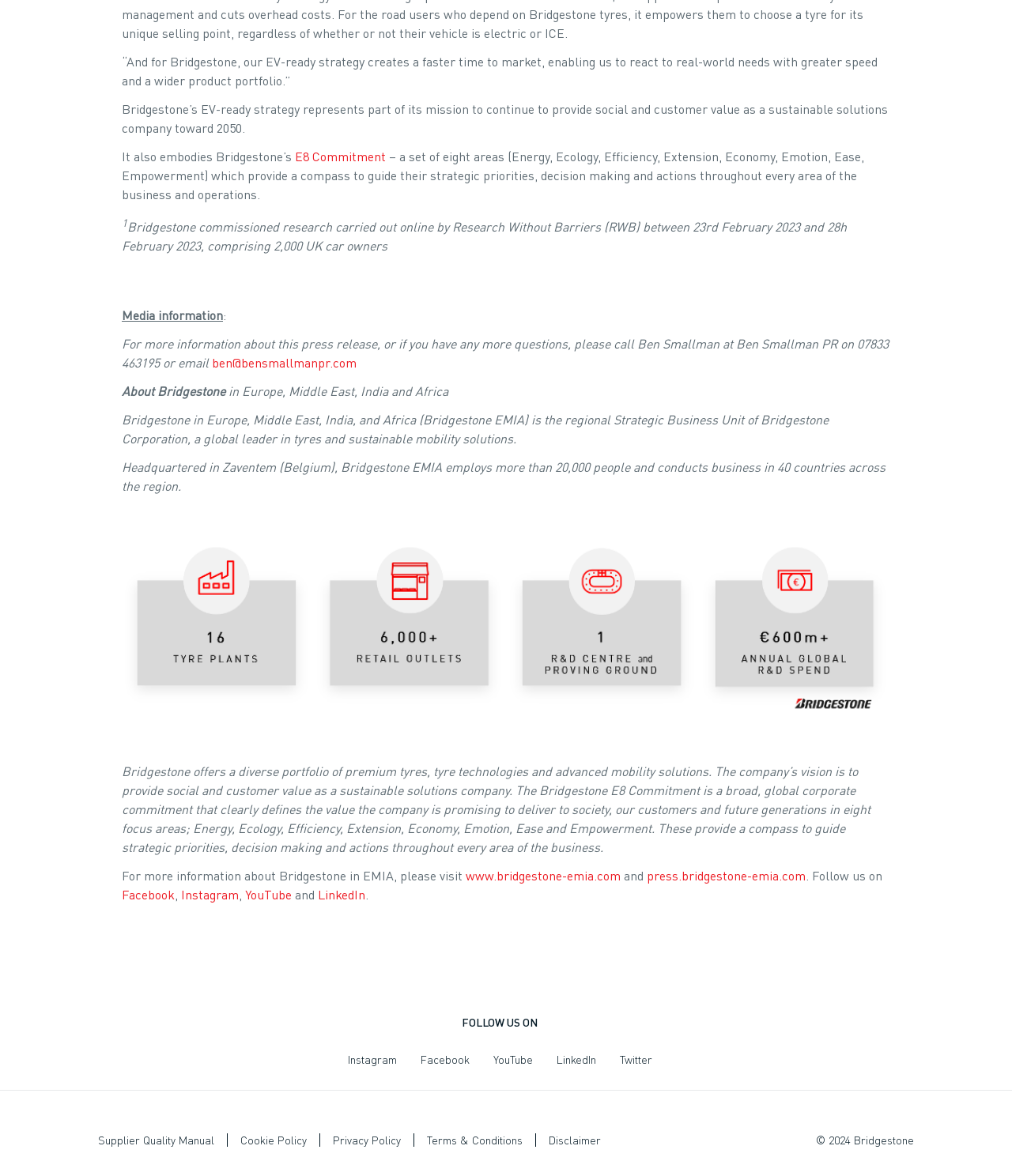What is the E8 Commitment?
Based on the content of the image, thoroughly explain and answer the question.

The E8 Commitment is a set of eight areas, namely Energy, Ecology, Efficiency, Extension, Economy, Emotion, Ease, and Empowerment, which provide a compass to guide Bridgestone's strategic priorities, decision making, and actions throughout every area of the business and operations.